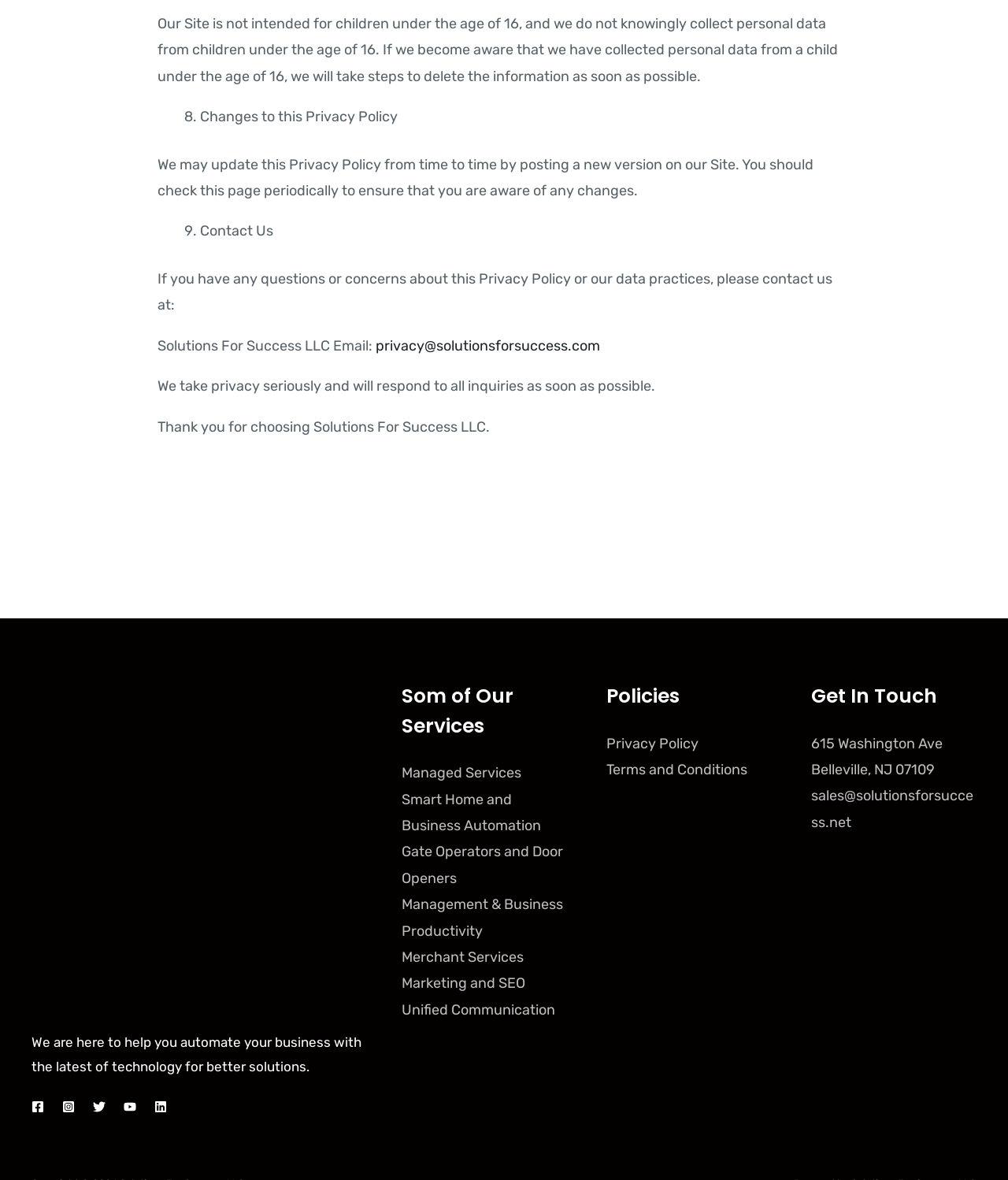Indicate the bounding box coordinates of the element that must be clicked to execute the instruction: "Get in touch via sales email". The coordinates should be given as four float numbers between 0 and 1, i.e., [left, top, right, bottom].

[0.805, 0.667, 0.966, 0.704]